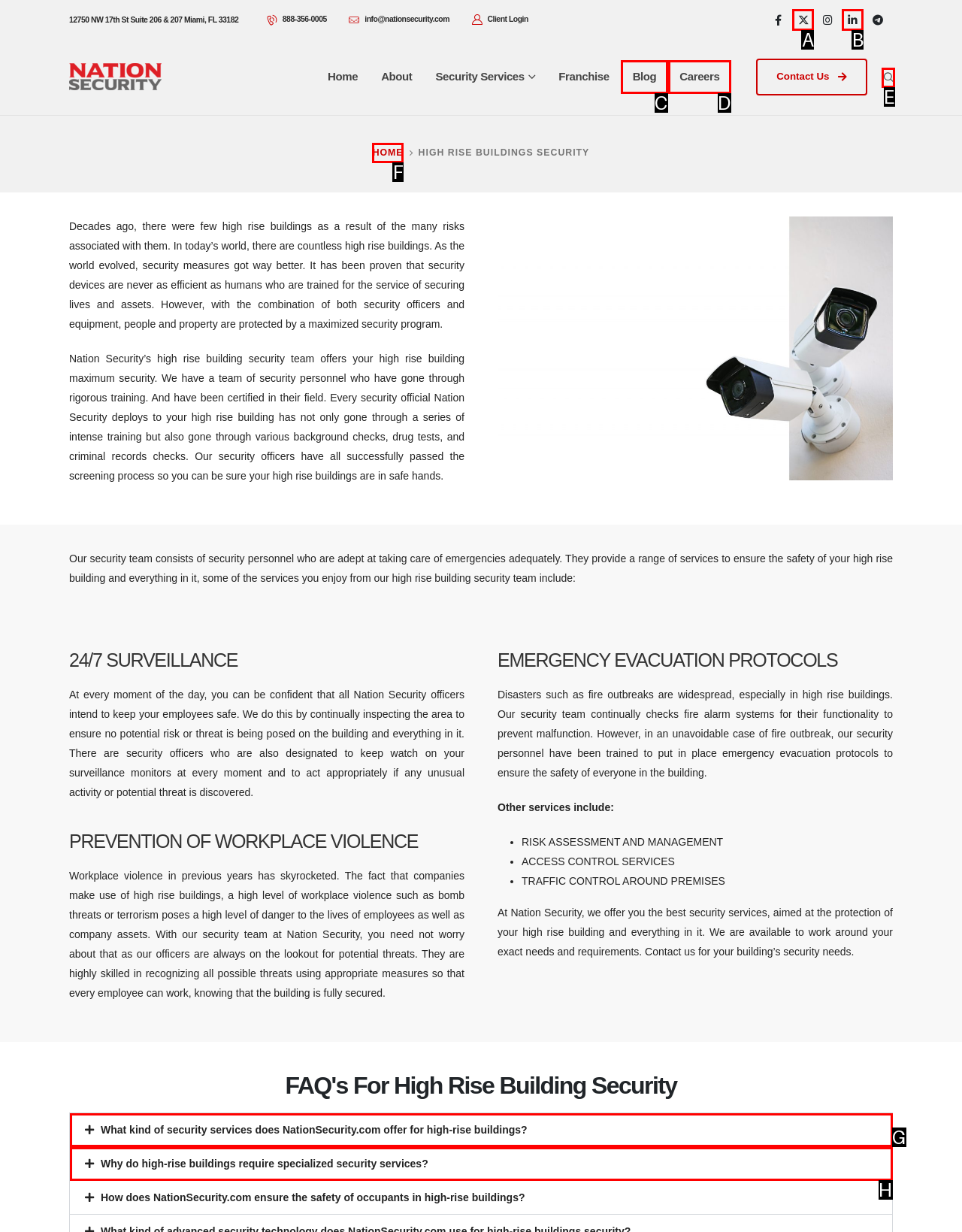Identify the correct option to click in order to accomplish the task: Search for something Provide your answer with the letter of the selected choice.

E